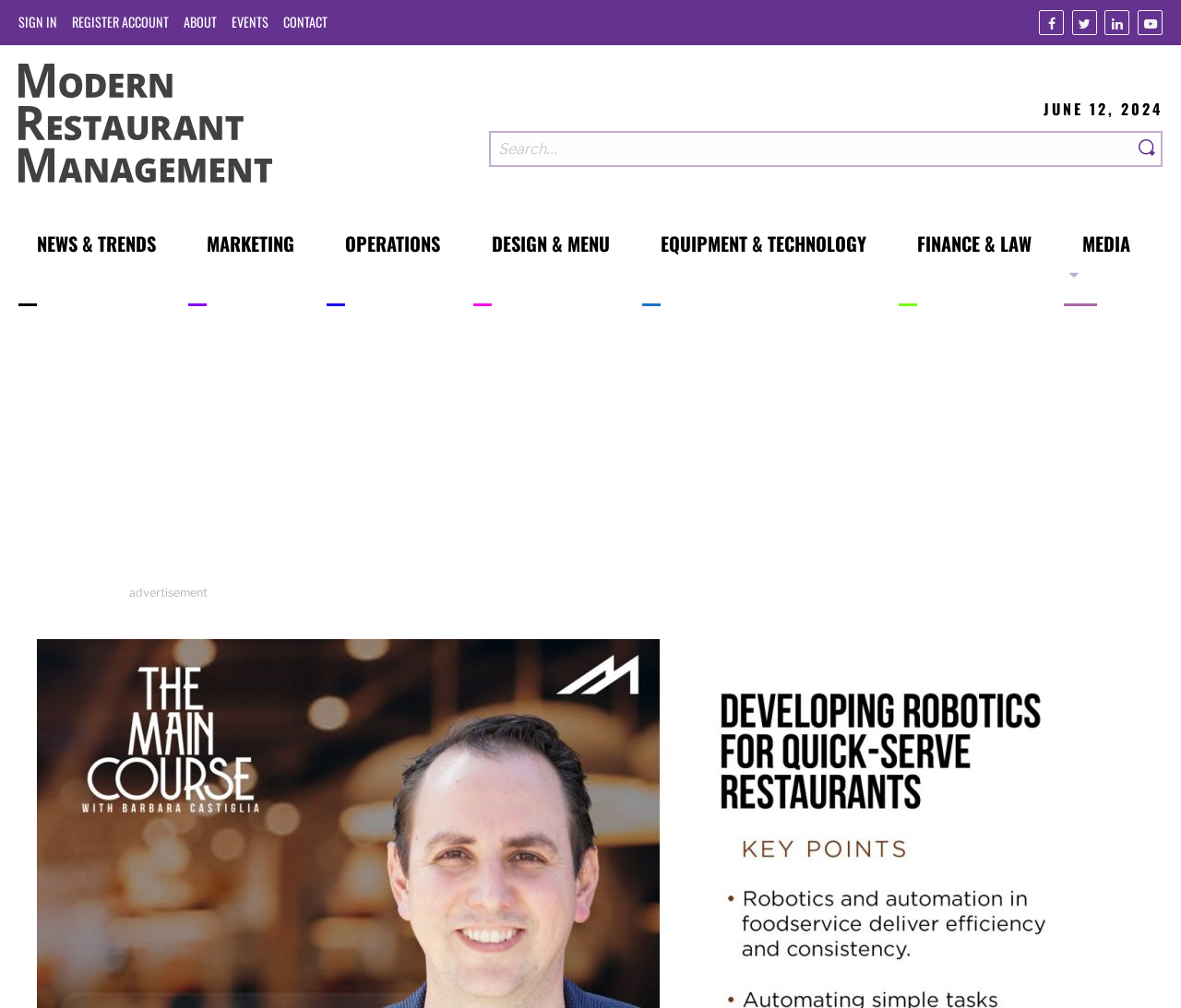Explain in detail what you observe on this webpage.

This webpage is about Modern Restaurant Management, a podcast and news website focused on the business of eating and restaurant management. At the top left, there is a horizontal menubar with five menu items: "SIGN IN", "REGISTER ACCOUNT", "ABOUT", "EVENTS", and "CONTACT". 

To the right of the menubar, there are four social media links: "Facebook", "Twitter", "Linkedin", and "Youtube". Below the menubar, there is a link to "Modern Restaurant Management" with an accompanying image. 

On the right side of the page, there is a date "JUNE 12, 2024" displayed. Below the date, there is a search bar with a searchbox and a "Search" button. 

Underneath the search bar, there is another horizontal menubar with seven menu items: "NEWS & TRENDS", "MARKETING", "OPERATIONS", "DESIGN & MENU", "EQUIPMENT & TECHNOLOGY", "FINANCE & LAW", and "MEDIA". 

The main content of the page is an episode of The Main Course podcast, featuring Buck Jordan of Miso Robotics discussing automation in the QSR landscape. There is an advertisement iframe in the middle of the page, with a label "advertisement" below it.